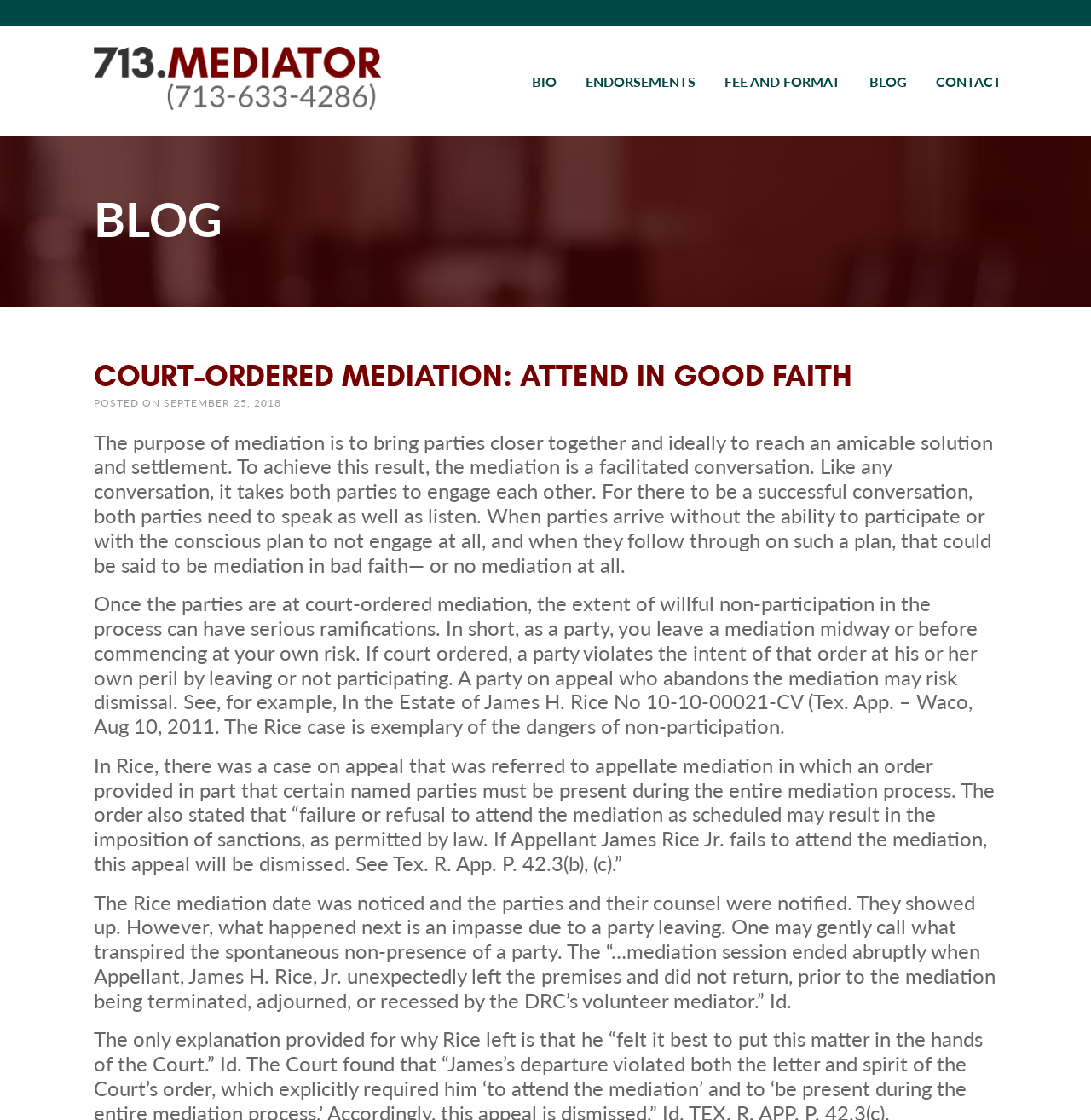Please reply to the following question with a single word or a short phrase:
What happens if a party leaves court-ordered mediation?

Serious ramifications